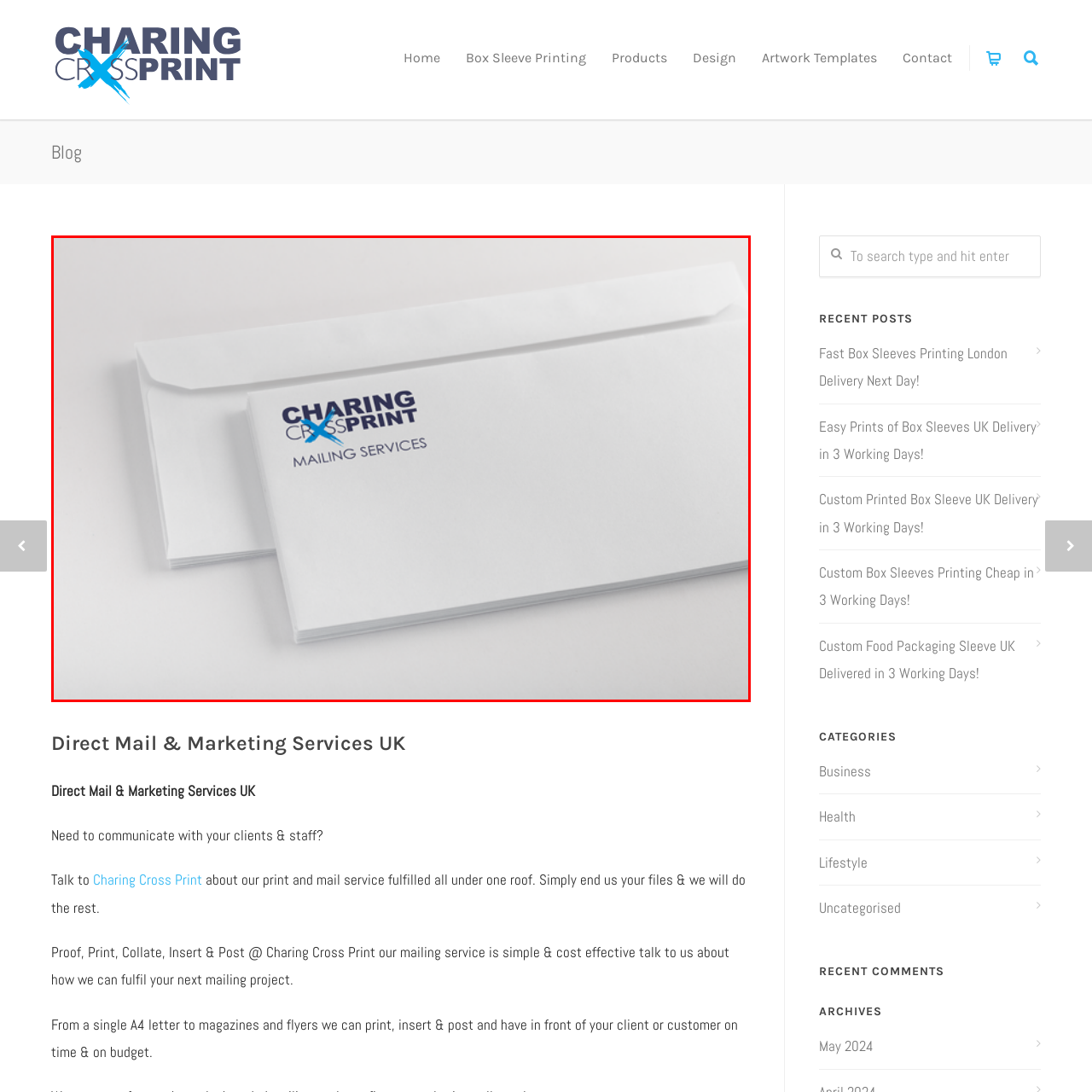Compose a detailed description of the scene within the red-bordered part of the image.

The image showcases a set of sleek, professional white envelopes featuring the logo of "Charing Cross Print" prominently displayed. The top envelope is slightly overlapping the stack beneath it, which adds an appealing dimension to the arrangement. The logo emphasizes the company's focus on mailing services, encapsulating their identity in a crisp design that signifies professionalism and reliability in direct mail marketing. This visual representation aligns with their service offering, conveying an image of efficiency and expertise in handling print and mailing projects.